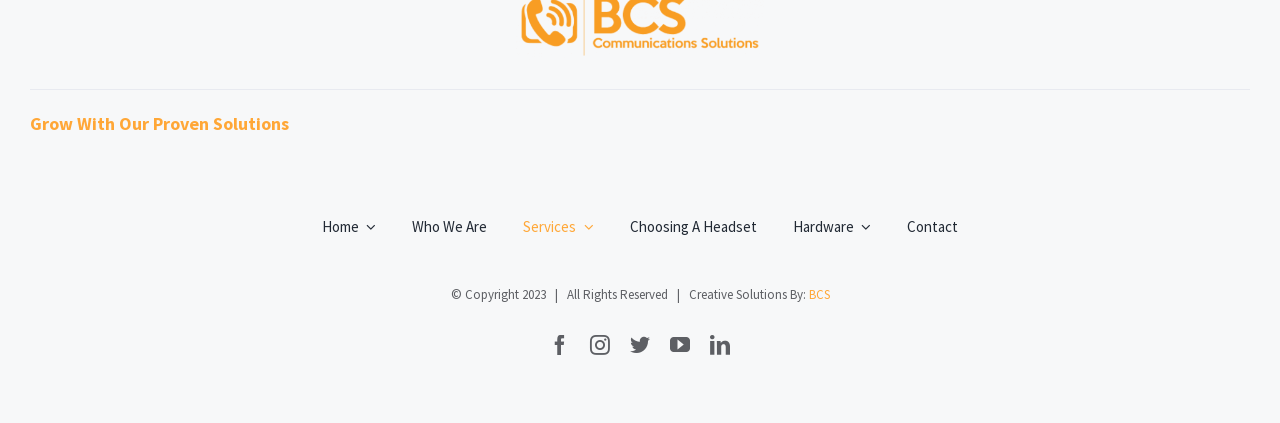Answer with a single word or phrase: 
What are the three main solutions offered by BCS?

IT, Com, Creative